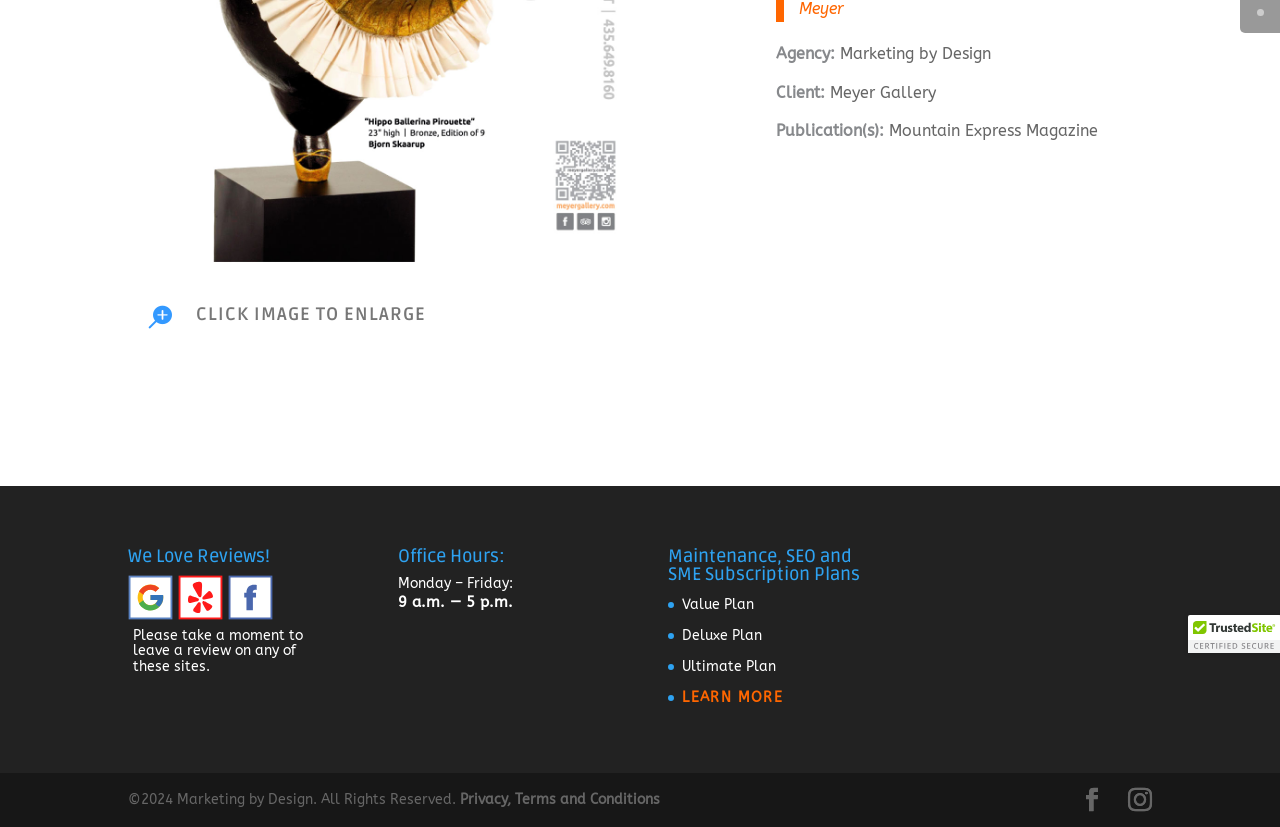Using the provided description Ultimate Plan, find the bounding box coordinates for the UI element. Provide the coordinates in (top-left x, top-left y, bottom-right x, bottom-right y) format, ensuring all values are between 0 and 1.

[0.533, 0.795, 0.606, 0.816]